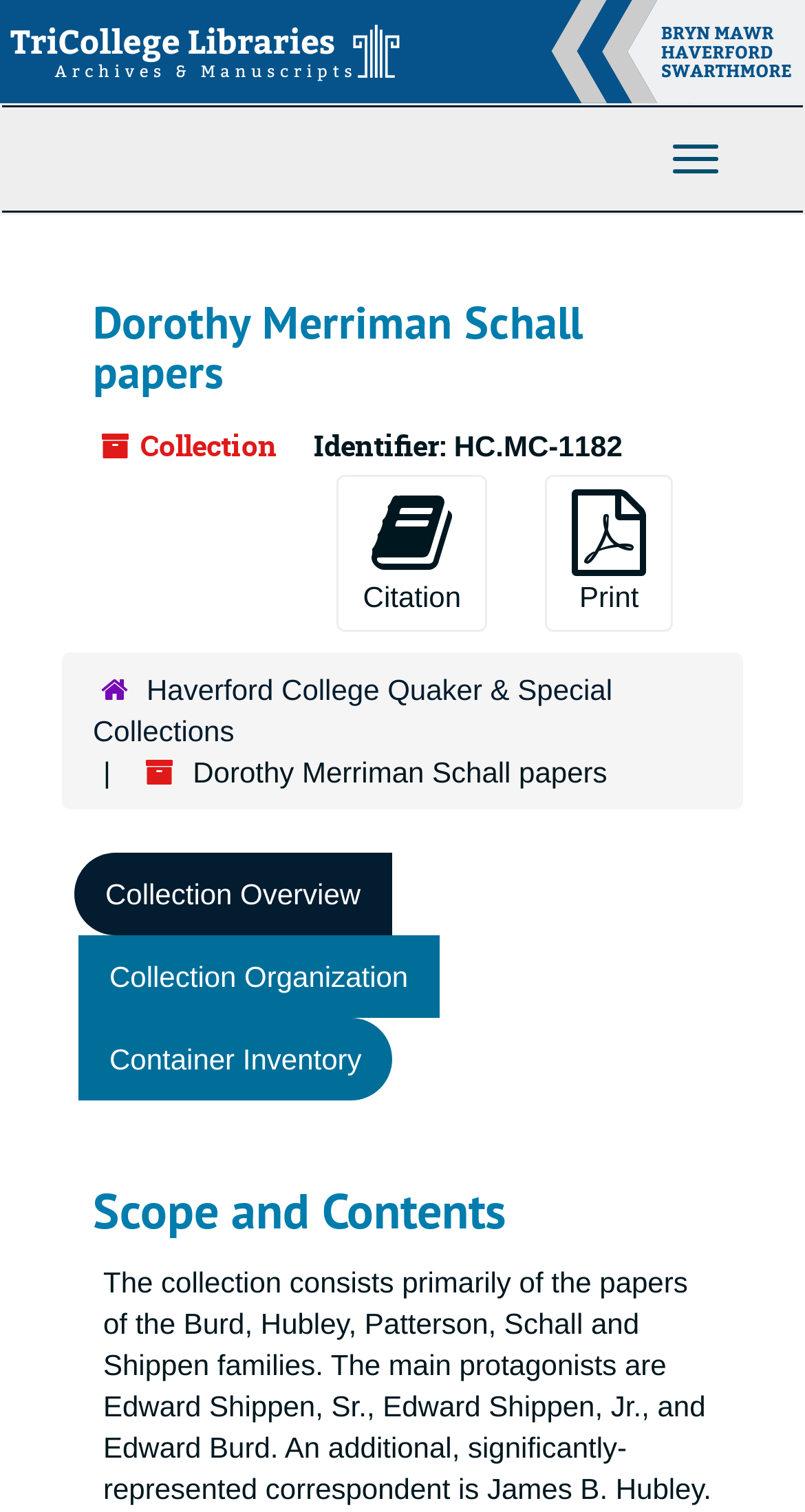What is the identifier of the collection?
Refer to the screenshot and respond with a concise word or phrase.

HC.MC-1182